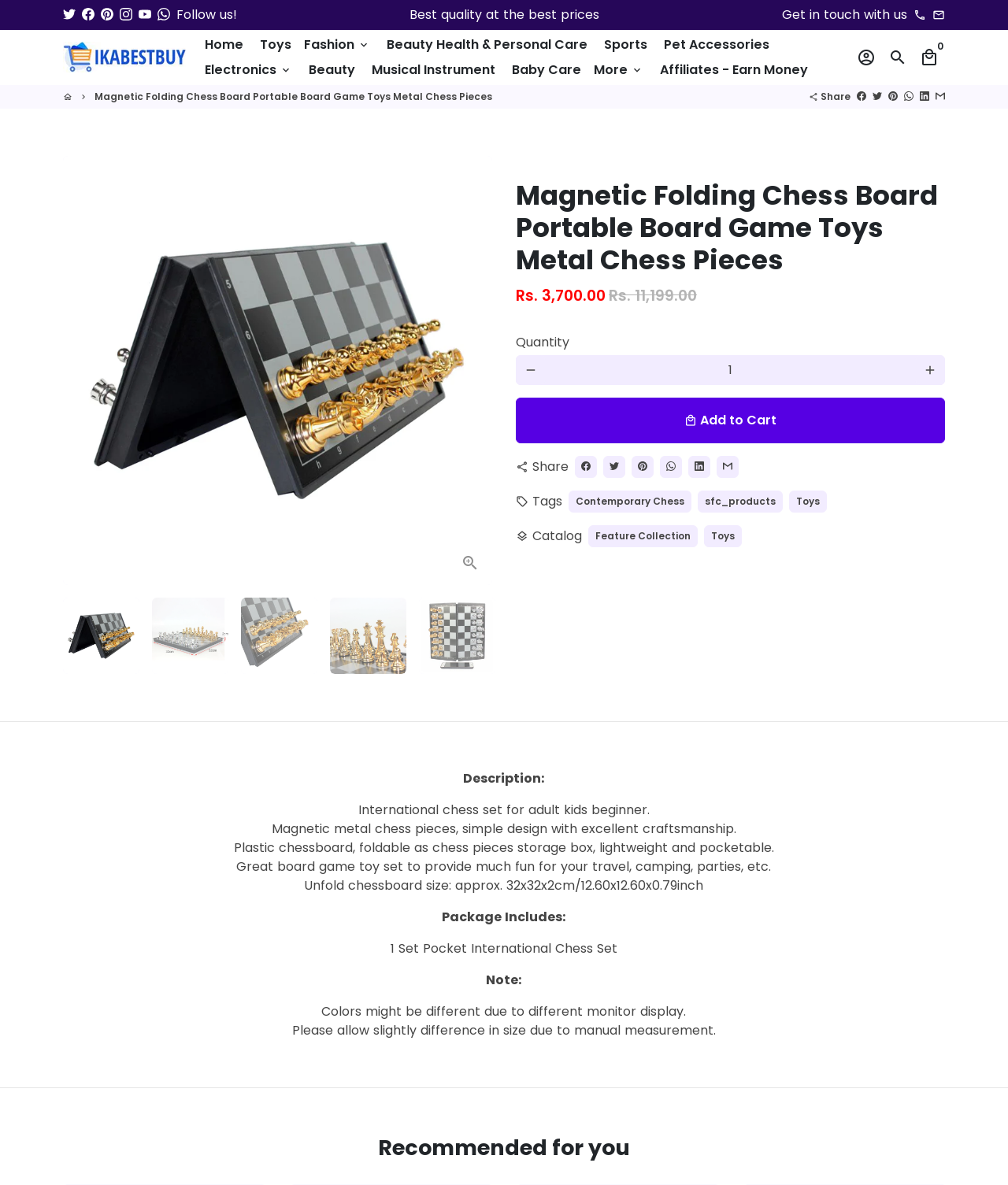Provide the bounding box coordinates of the HTML element this sentence describes: "Beauty Health & Personal Care".

[0.377, 0.027, 0.589, 0.048]